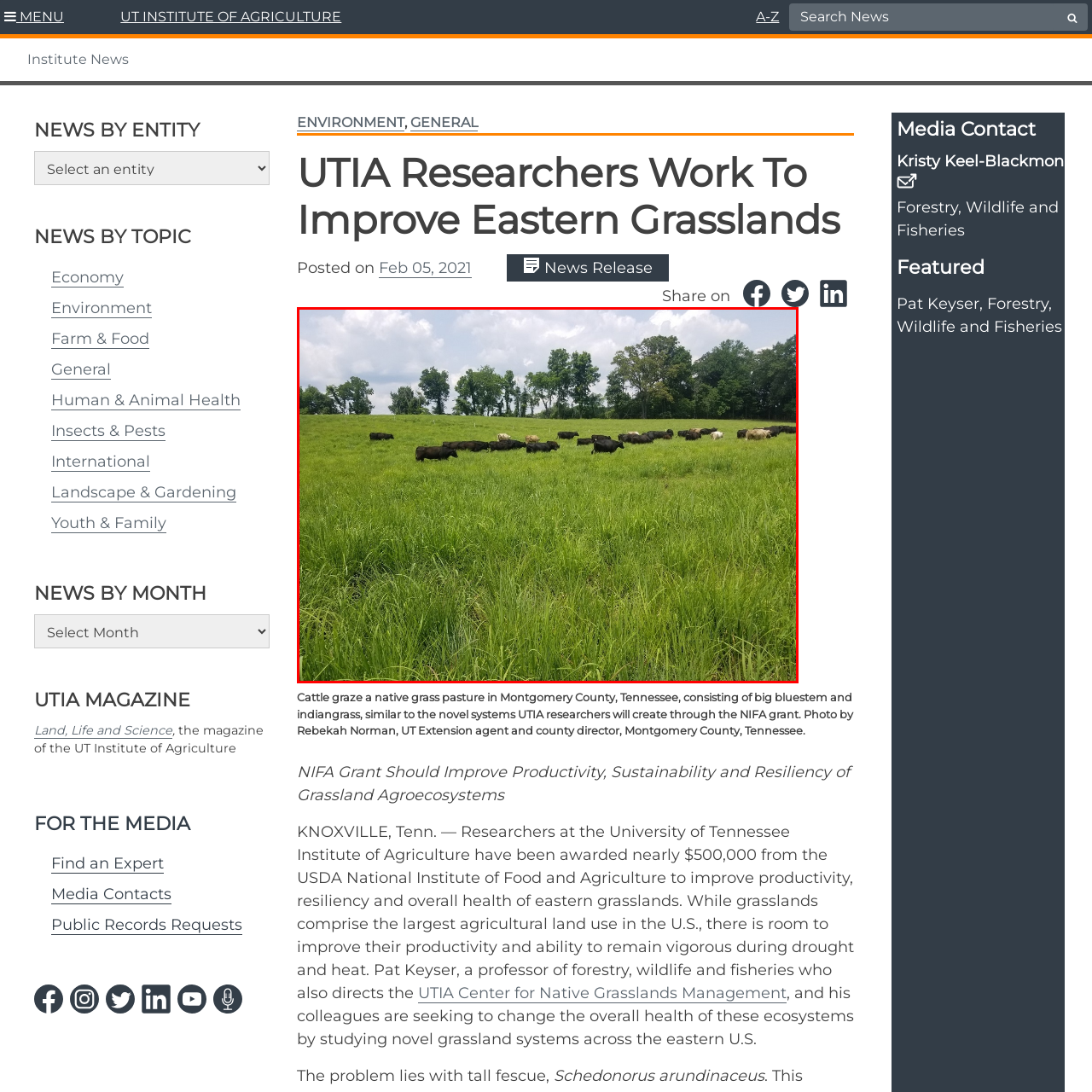Provide an in-depth caption for the image inside the red boundary.

In a vibrant pasture in Montgomery County, Tennessee, a herd of cattle grazes peacefully amidst tall, lush grasses, including big bluestem and indiangrass. This scene exemplifies the efforts of researchers at the University of Tennessee Institute of Agriculture (UTIA) who are focusing on improving eastern grasslands through innovative methods supported by a nearly $500,000 grant from the USDA National Institute of Food and Agriculture. The initiative aims to enhance productivity, sustainability, and resilience of these vital ecosystems, which serve as the largest agricultural land use in the U.S. The photo captures the essence of these ambitious agricultural research goals in a natural setting, highlighting the interconnectedness of livestock grazing and grassland health.